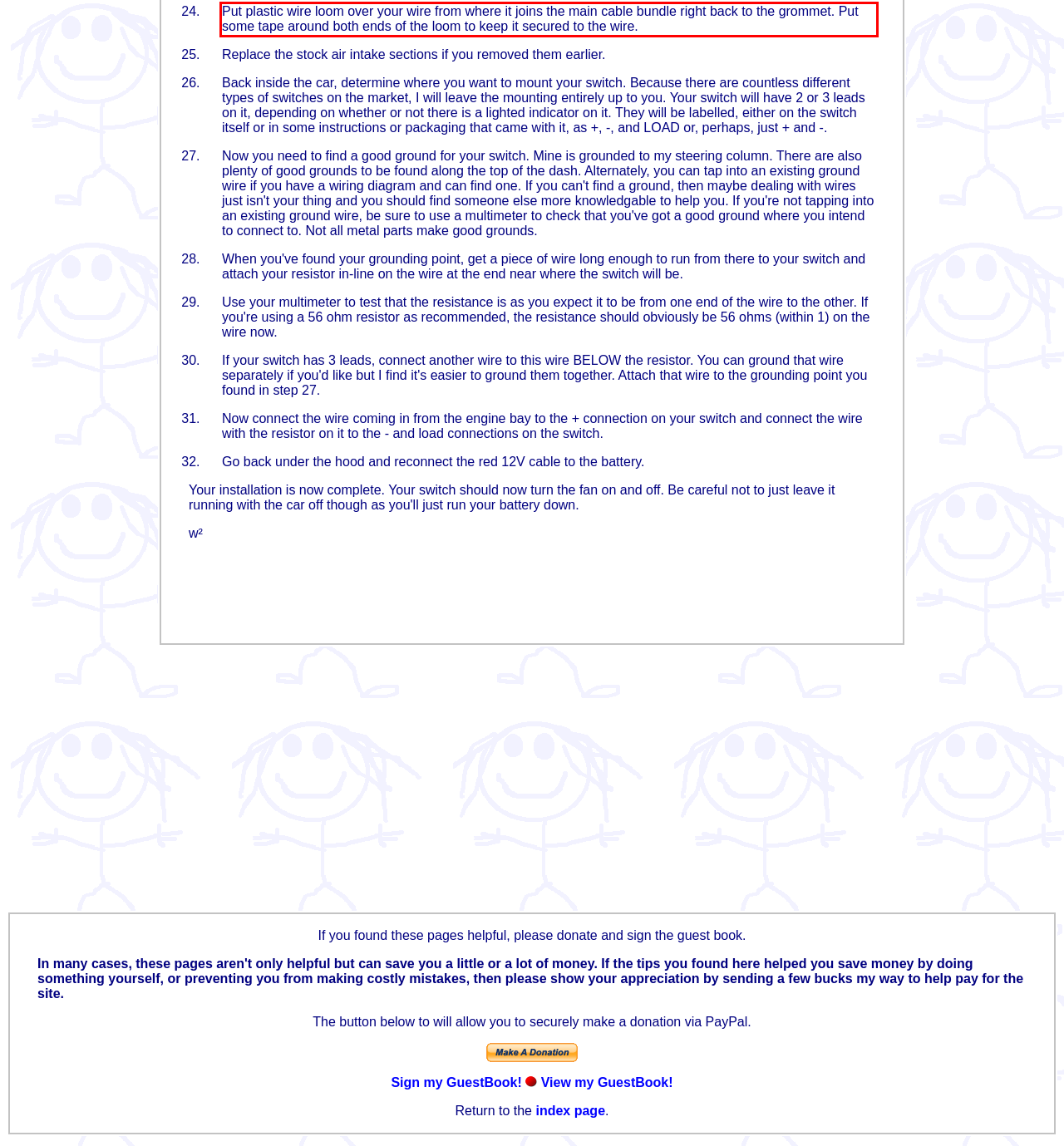Using the provided webpage screenshot, recognize the text content in the area marked by the red bounding box.

Put plastic wire loom over your wire from where it joins the main cable bundle right back to the grommet. Put some tape around both ends of the loom to keep it secured to the wire.